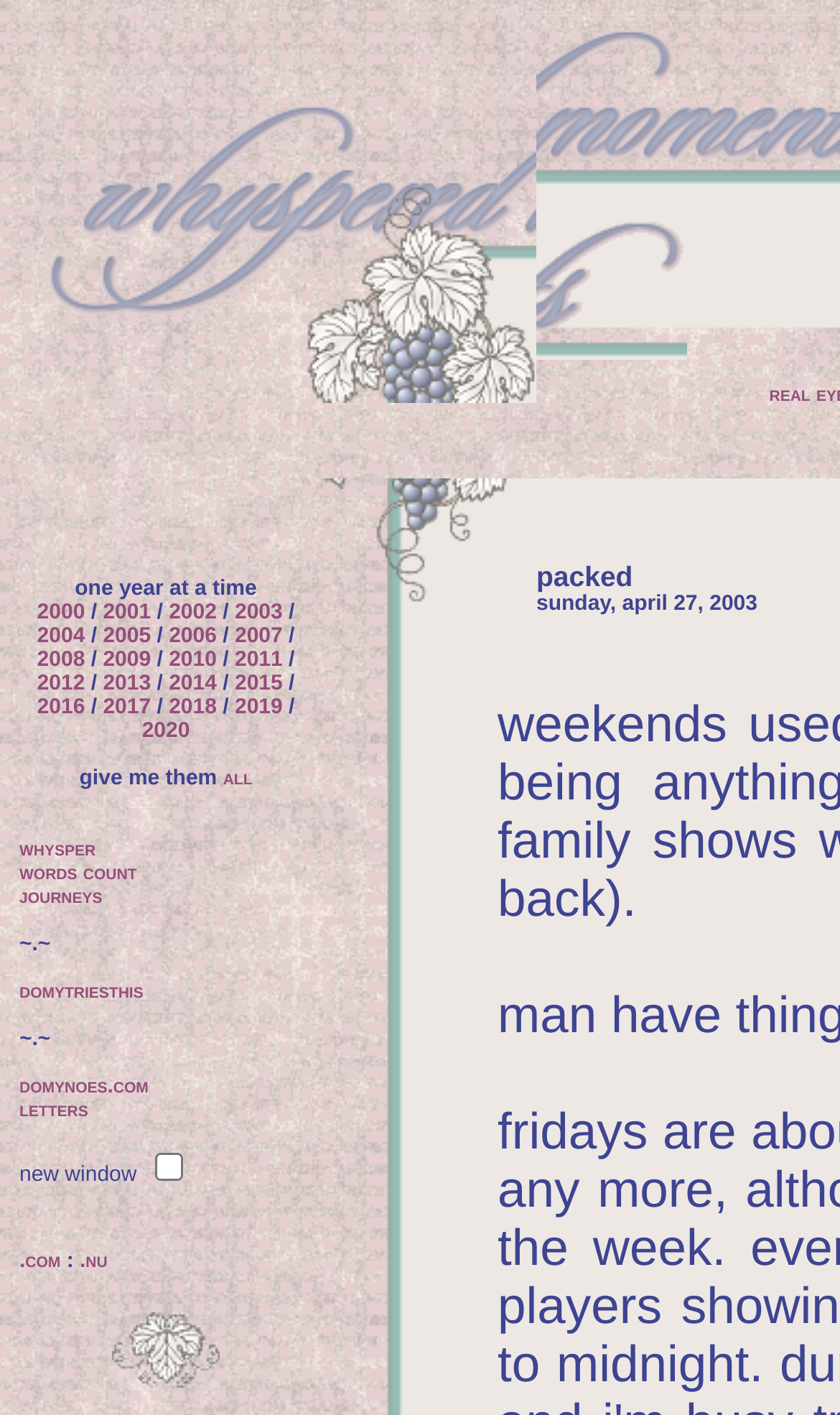Please locate the bounding box coordinates of the element that needs to be clicked to achieve the following instruction: "click the 2010 link". The coordinates should be four float numbers between 0 and 1, i.e., [left, top, right, bottom].

[0.201, 0.458, 0.258, 0.475]